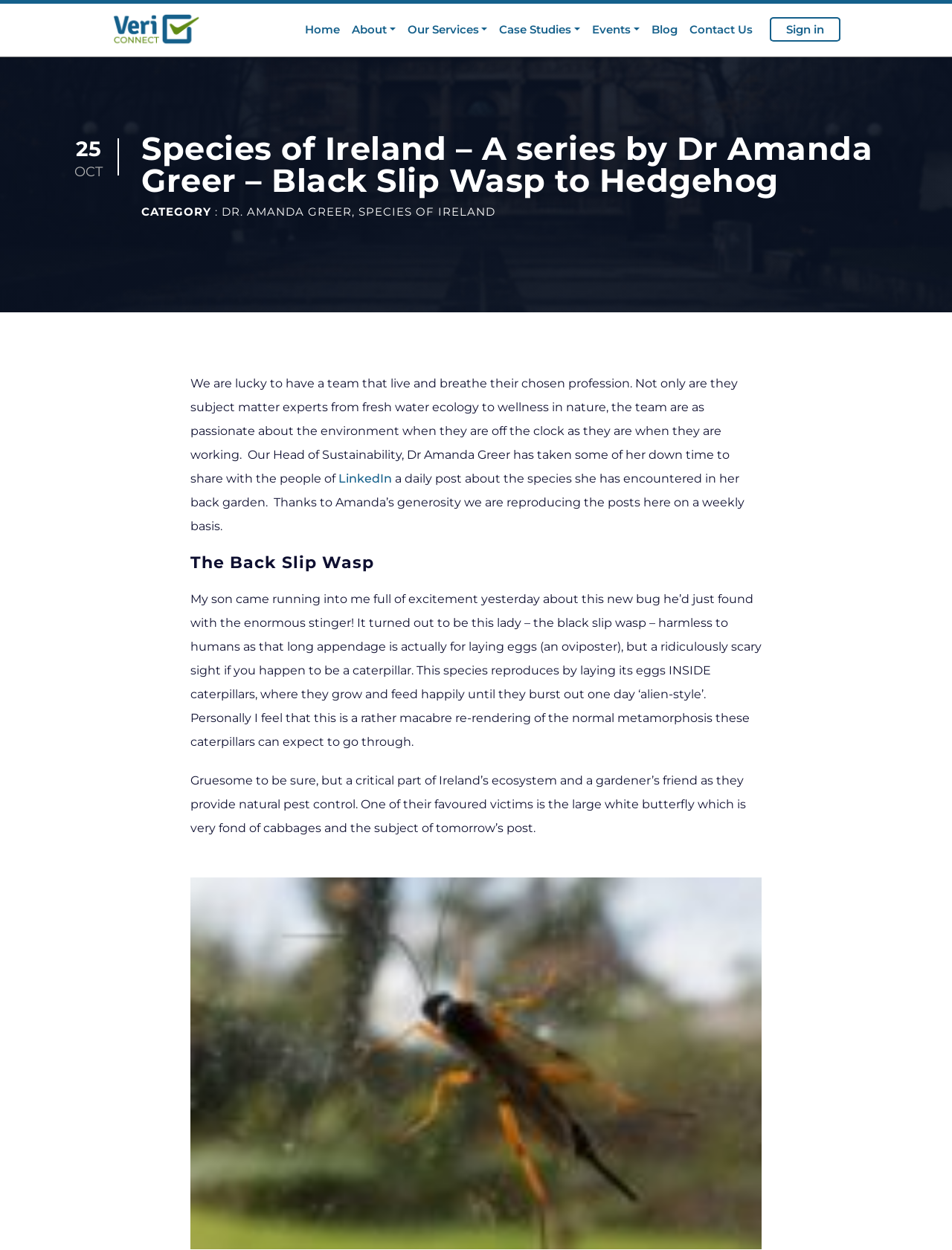Please provide a brief answer to the following inquiry using a single word or phrase:
Who is the Head of Sustainability?

Dr Amanda Greer